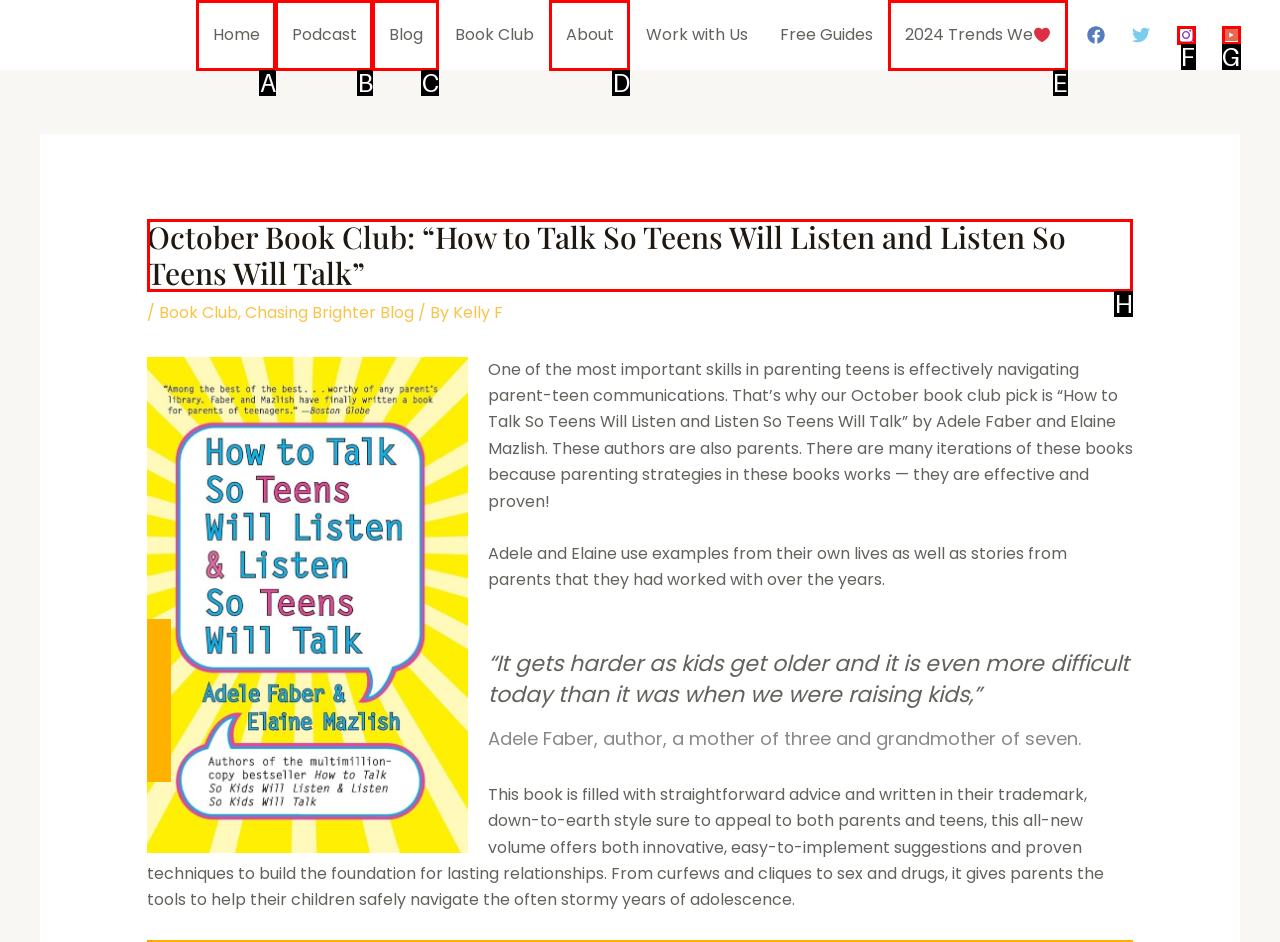For the task: Read the blog post, specify the letter of the option that should be clicked. Answer with the letter only.

H